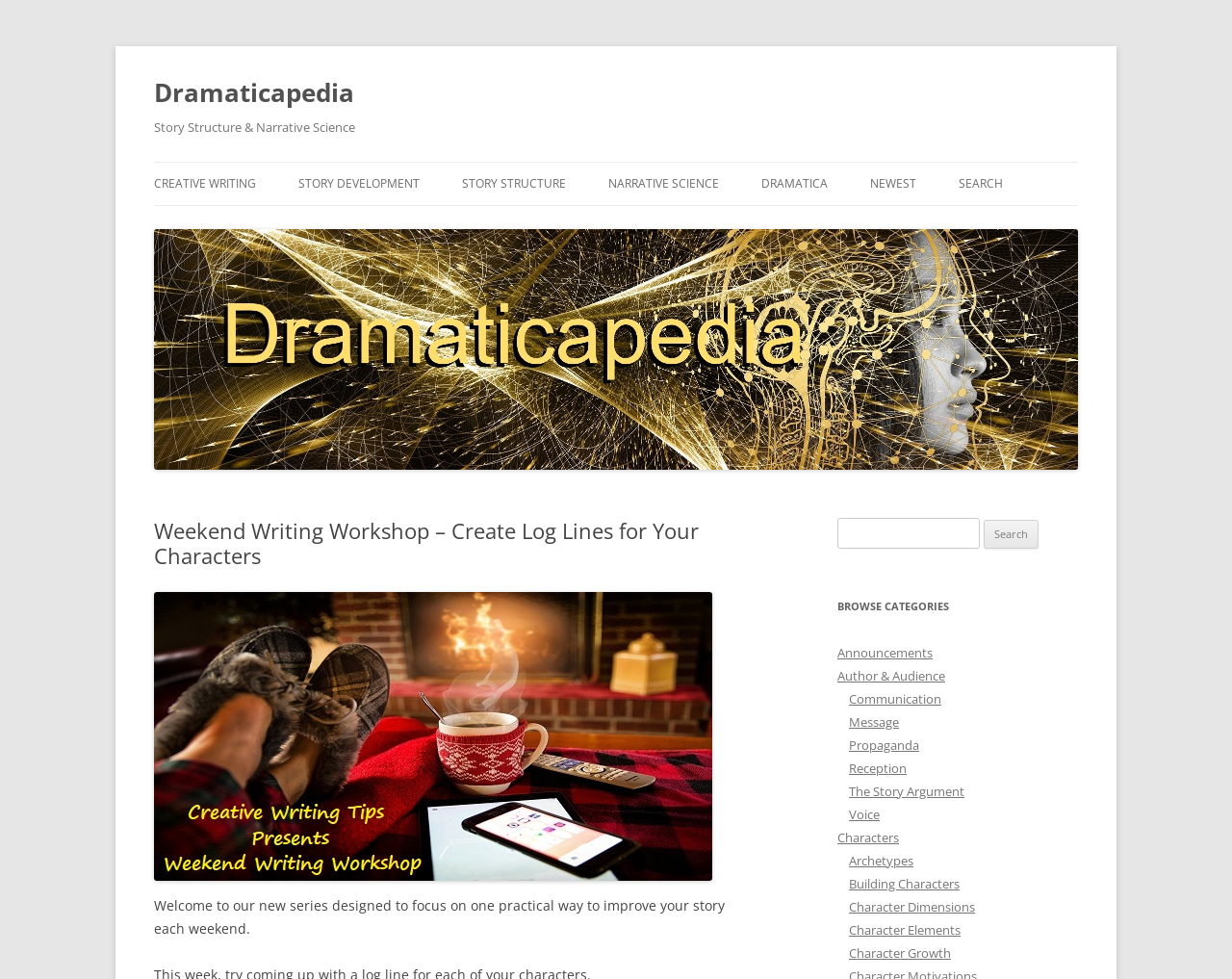How many links are there under the 'Characters' category? Refer to the image and provide a one-word or short phrase answer.

5